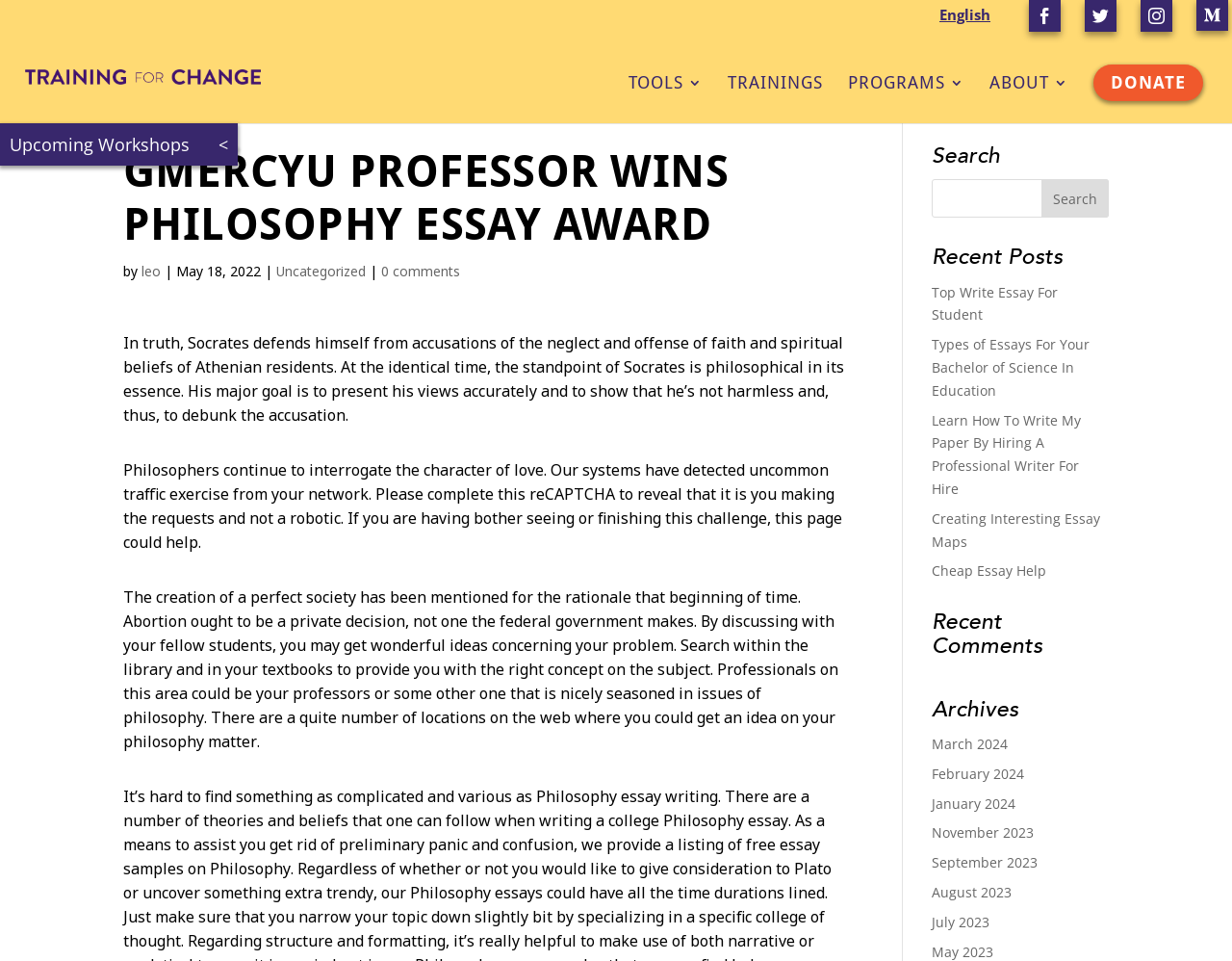What is the date of the latest post?
Based on the visual content, answer with a single word or a brief phrase.

May 18, 2022